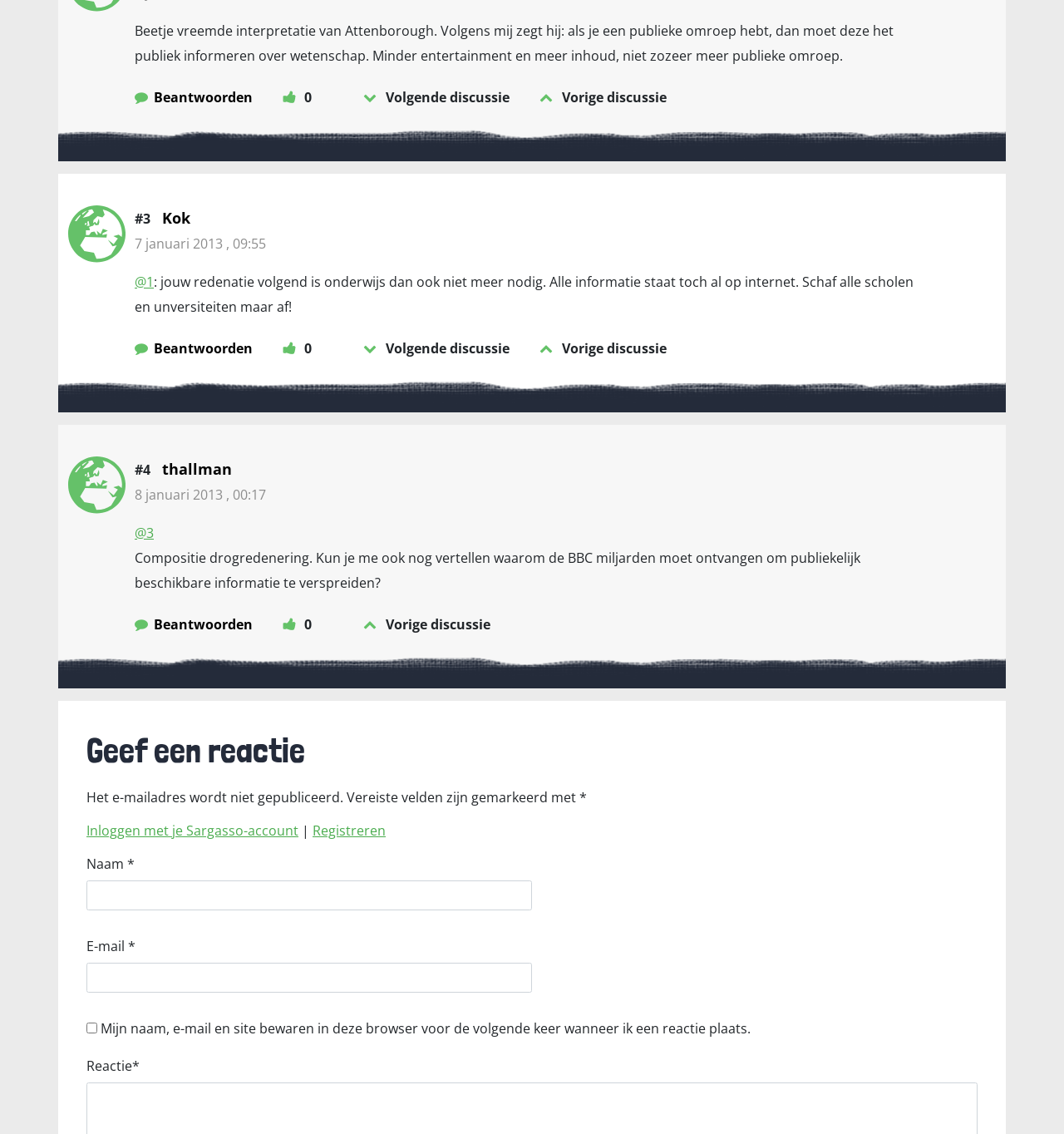Identify the bounding box coordinates of the element to click to follow this instruction: 'Click on 'Beantwoorden''. Ensure the coordinates are four float values between 0 and 1, provided as [left, top, right, bottom].

[0.145, 0.299, 0.238, 0.315]